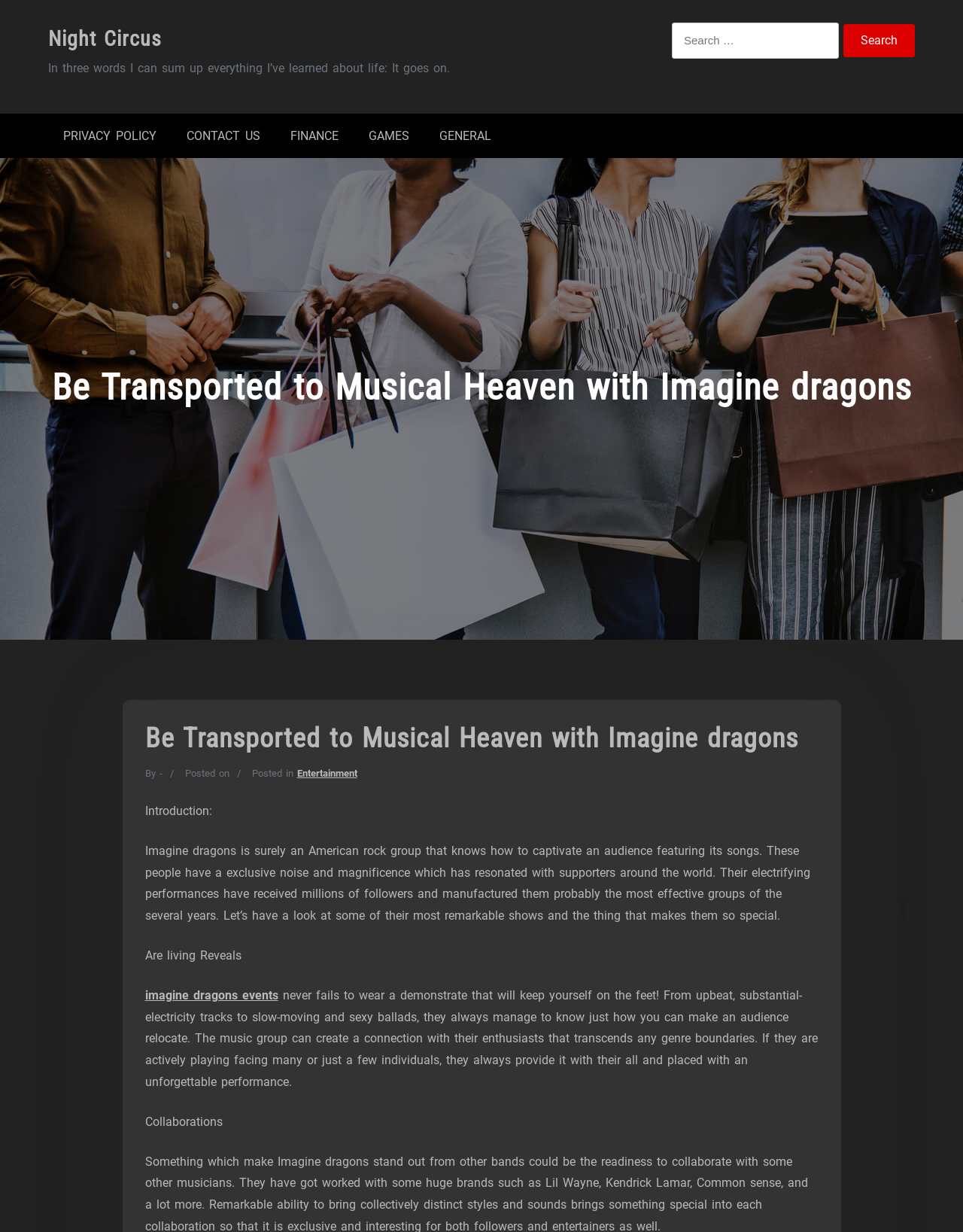Please provide the bounding box coordinates for the UI element as described: "Entertainment". The coordinates must be four floats between 0 and 1, represented as [left, top, right, bottom].

[0.308, 0.623, 0.371, 0.632]